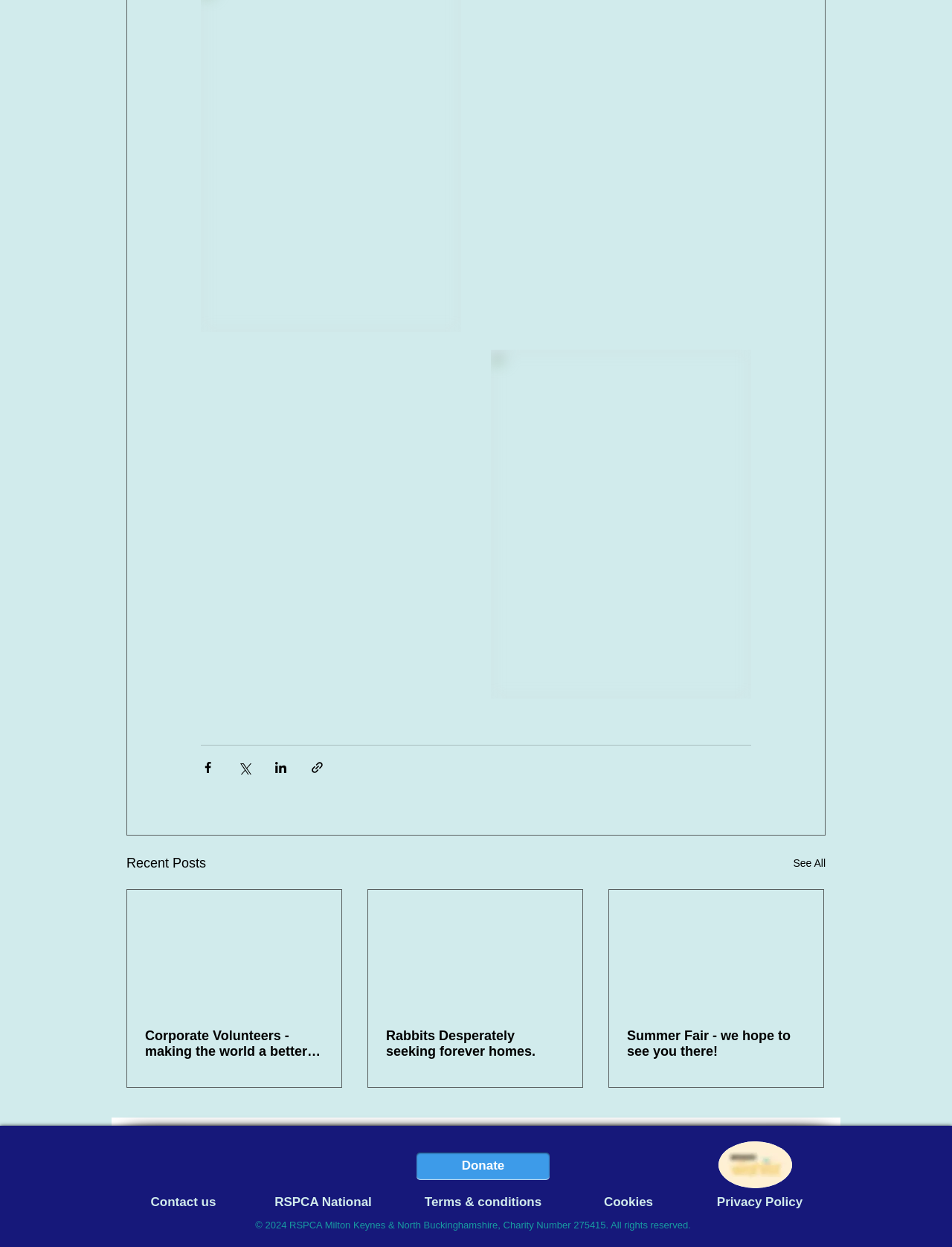Please determine the bounding box coordinates of the element to click in order to execute the following instruction: "Read the article about Corporate Volunteers". The coordinates should be four float numbers between 0 and 1, specified as [left, top, right, bottom].

[0.152, 0.824, 0.34, 0.849]